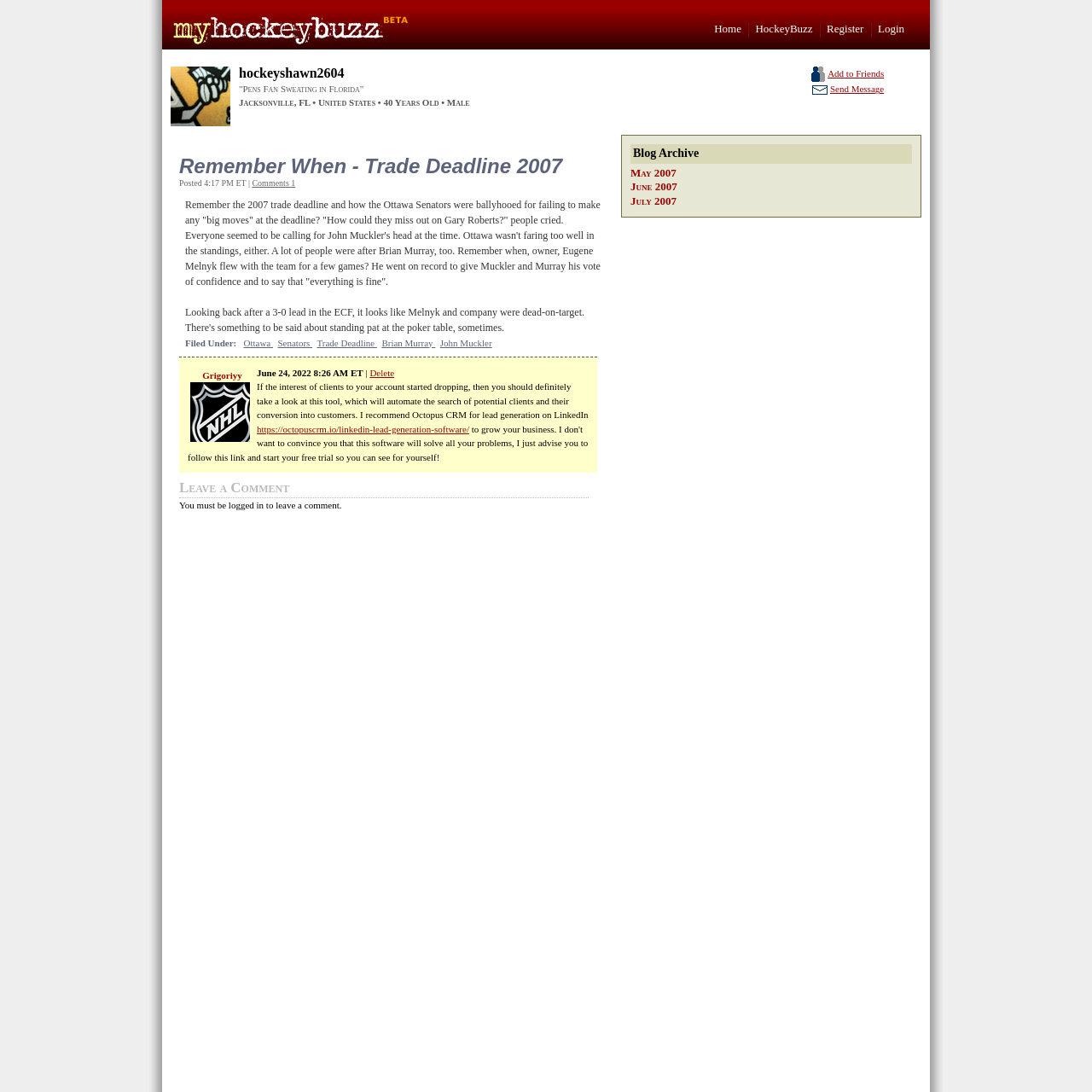Determine the bounding box coordinates of the clickable area required to perform the following instruction: "View the 'Remember When - Trade Deadline 2007' article". The coordinates should be represented as four float numbers between 0 and 1: [left, top, right, bottom].

[0.164, 0.143, 0.547, 0.162]